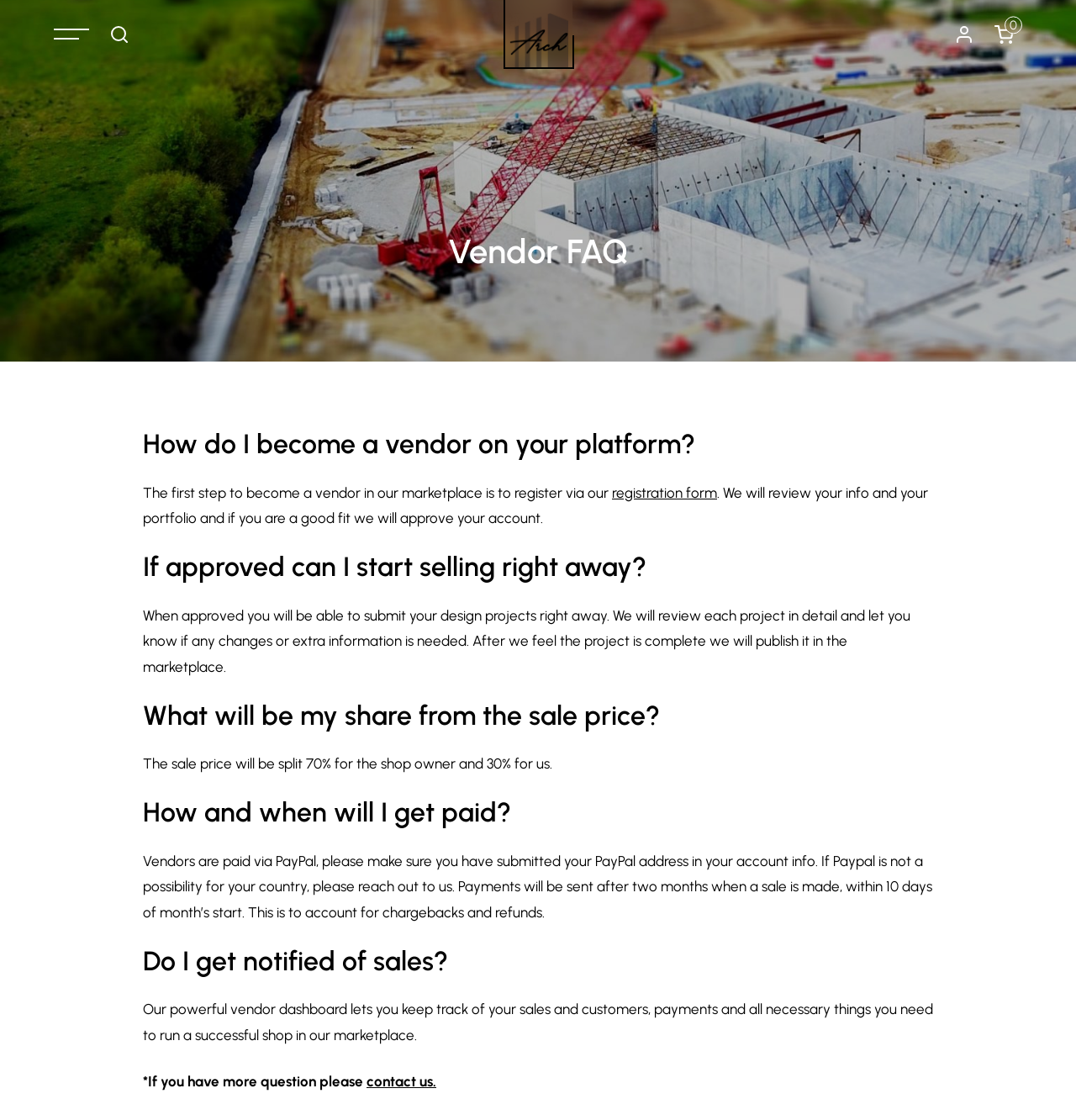What is the purpose of the vendor dashboard?
Your answer should be a single word or phrase derived from the screenshot.

to track sales and customers